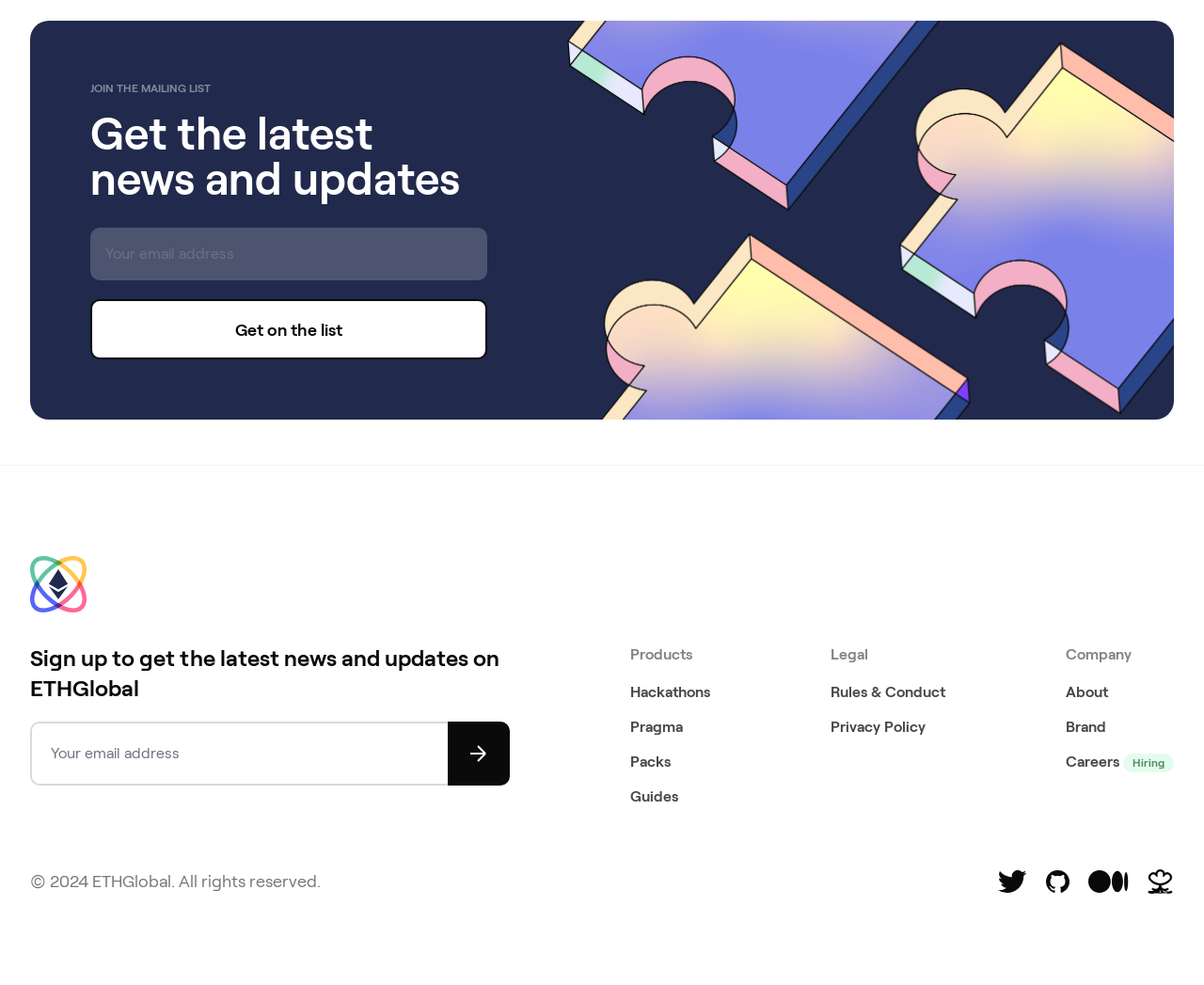Give a one-word or one-phrase response to the question:
What is the purpose of the textbox at the top?

Enter email address